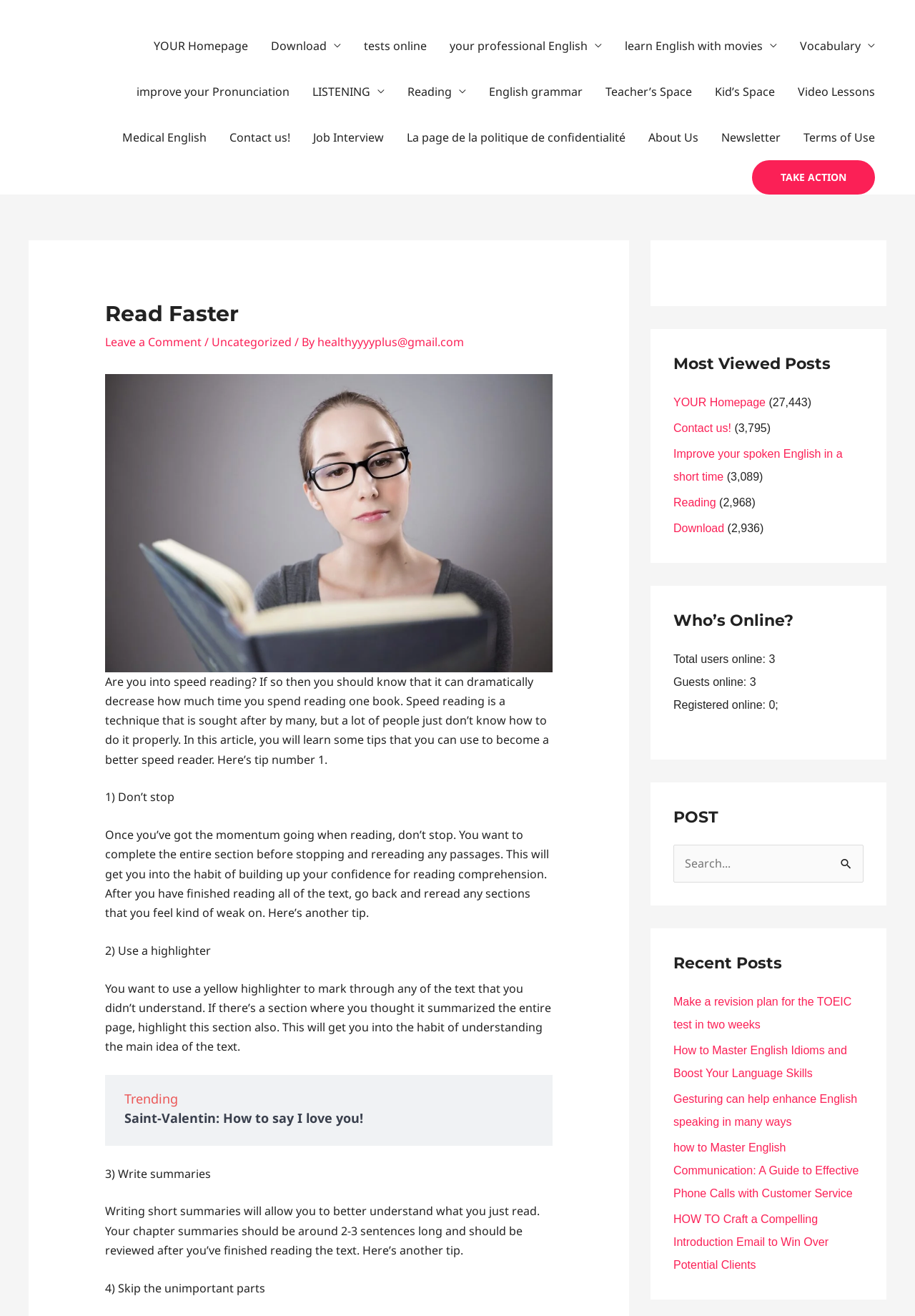Please identify the bounding box coordinates of the element that needs to be clicked to perform the following instruction: "Call the phone number".

None